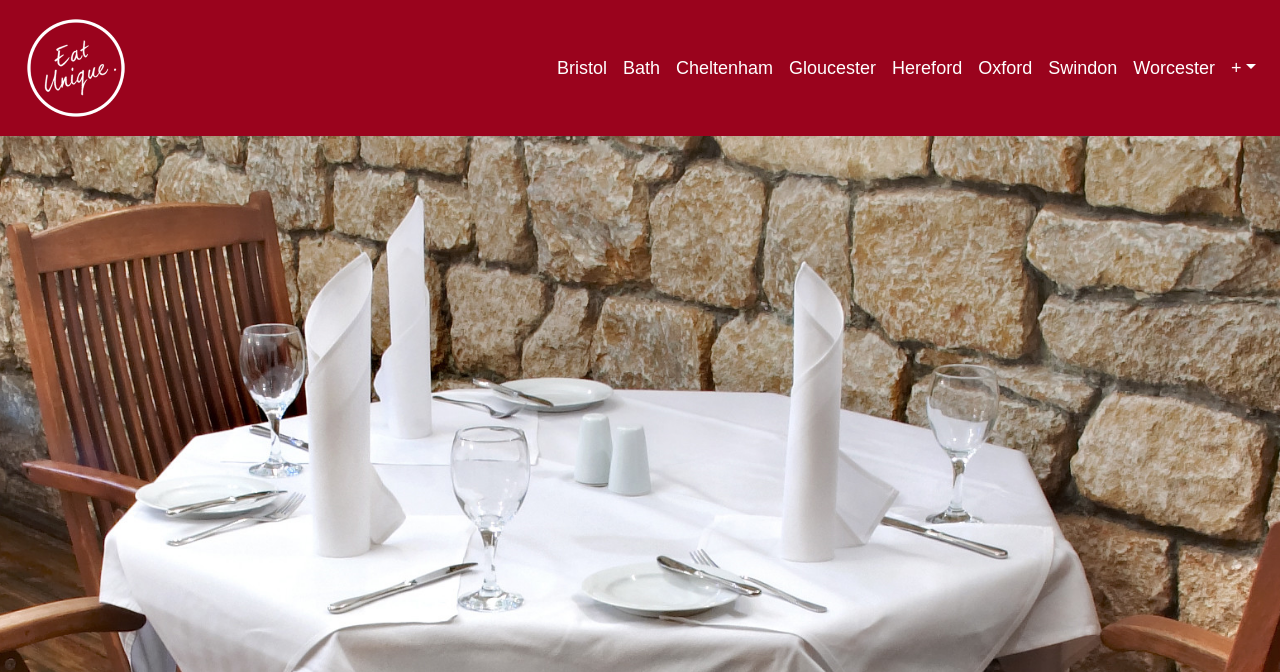Please specify the bounding box coordinates of the clickable region necessary for completing the following instruction: "Click on Oxford". The coordinates must consist of four float numbers between 0 and 1, i.e., [left, top, right, bottom].

[0.758, 0.069, 0.813, 0.133]